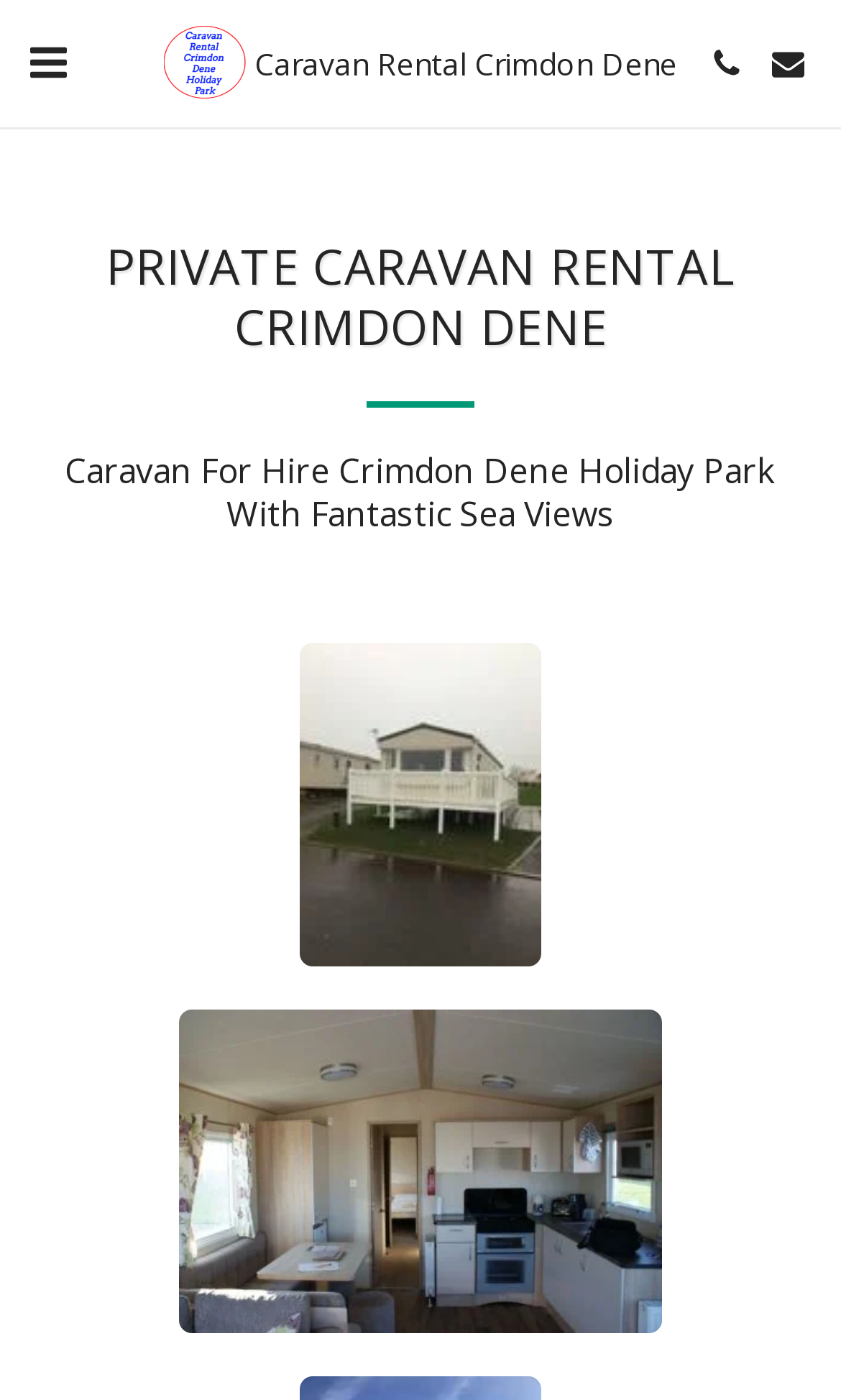Explain in detail what is displayed on the webpage.

The webpage is about private caravan rental in Crimdon Dene near Hartlepool. At the top left, there is a small button with no text. Next to it, there is a link with the text "Caravan Rental Crimdon Dene Caravan Rental Crimdon Dene" accompanied by a small image with the same text. 

On the top right, there are two buttons with minimal text. Below the top section, there is a large heading that reads "PRIVATE CARAVAN RENTAL CRIMDON DENE" in a prominent position. 

Underneath the heading, there is a horizontal separator line. Following the separator, there is another heading that reads "Caravan For Hire Crimdon Dene Holiday Park With Fantastic Sea Views". 

The webpage features two prominent images showcasing private caravan rentals in Crimdon Dene. One image is located below the headings, taking up a significant portion of the page, and the other is placed at the bottom of the page.